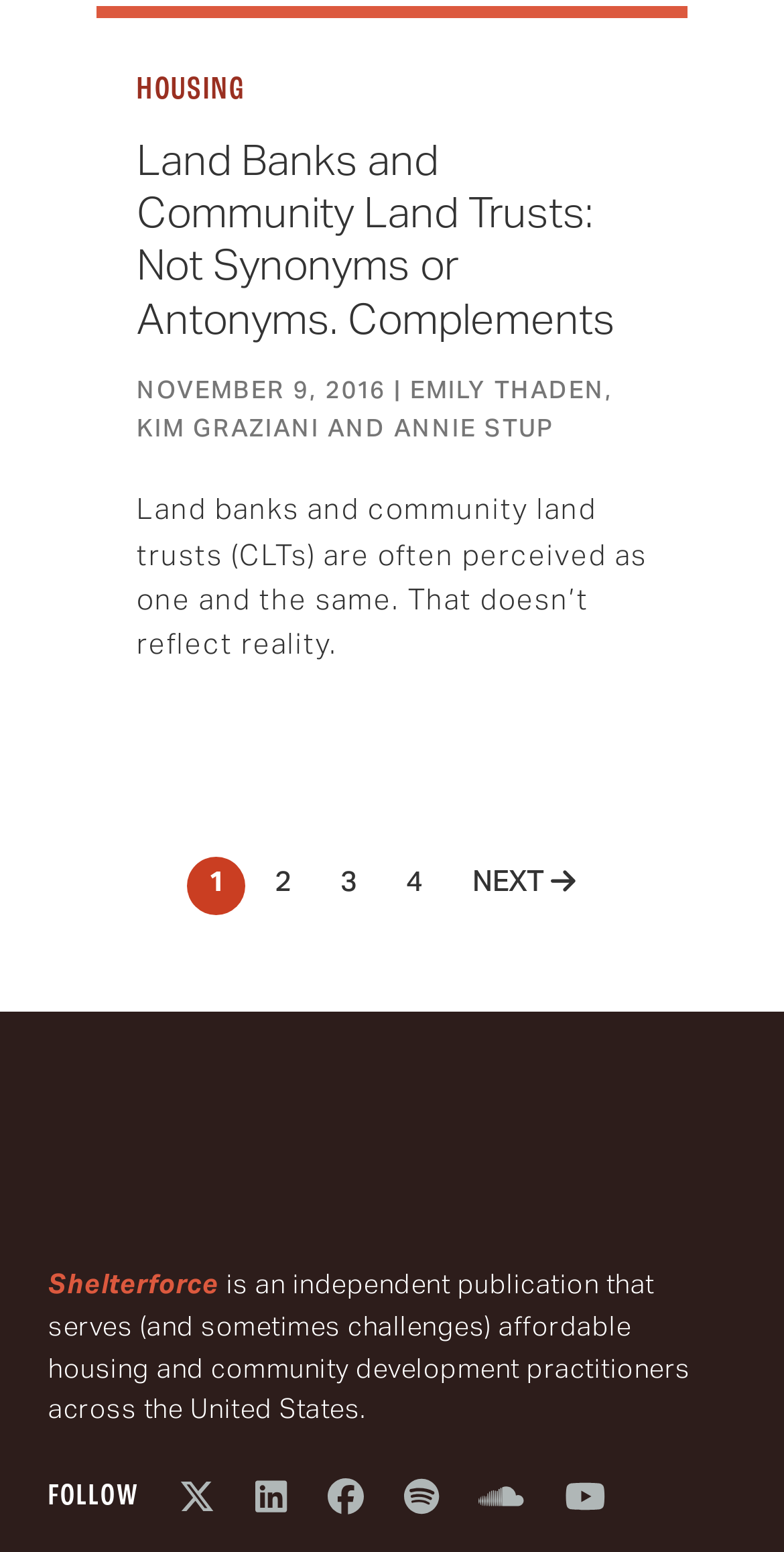Please determine the bounding box coordinates of the element's region to click in order to carry out the following instruction: "Go to the next page". The coordinates should be four float numbers between 0 and 1, i.e., [left, top, right, bottom].

[0.602, 0.55, 0.702, 0.589]